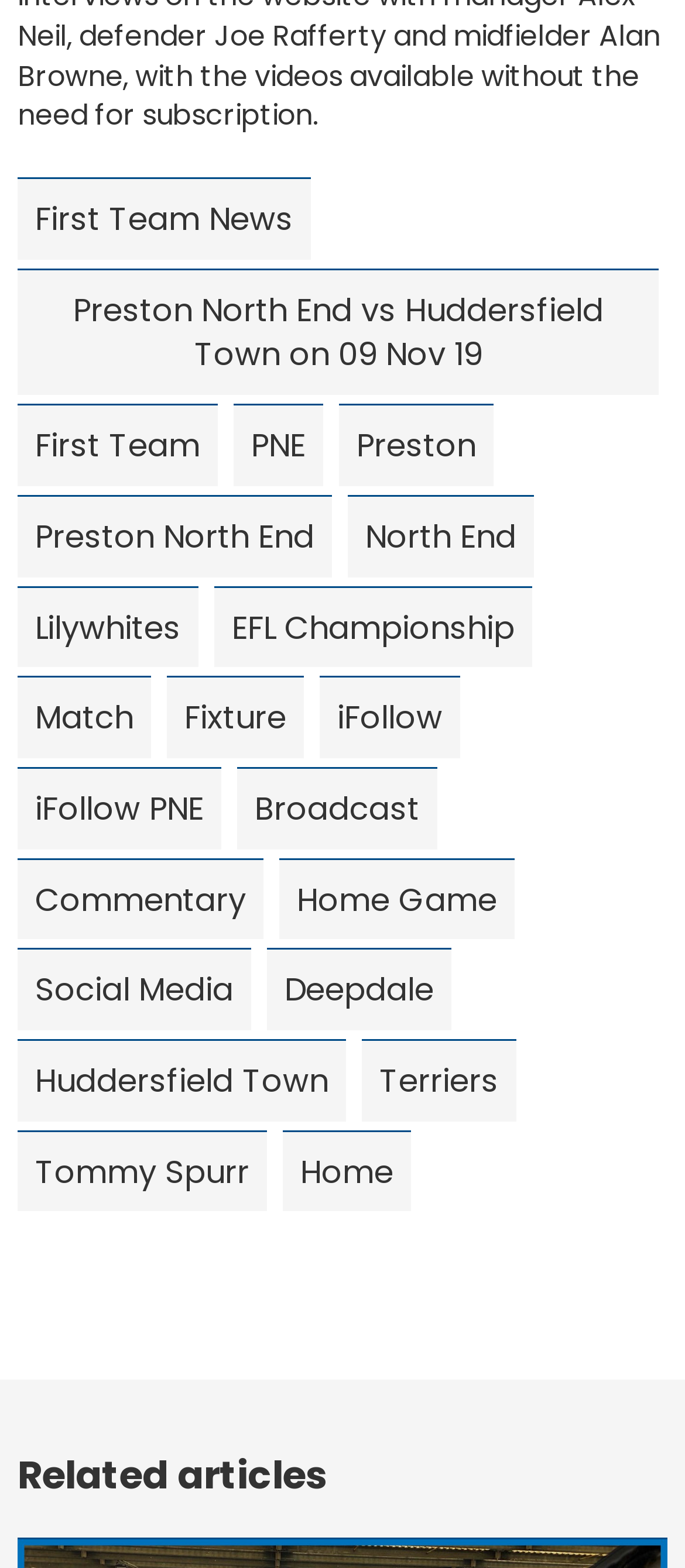Determine the bounding box coordinates of the clickable element necessary to fulfill the instruction: "Visit Preston North End vs Huddersfield Town on 09 Nov 19". Provide the coordinates as four float numbers within the 0 to 1 range, i.e., [left, top, right, bottom].

[0.026, 0.171, 0.962, 0.252]